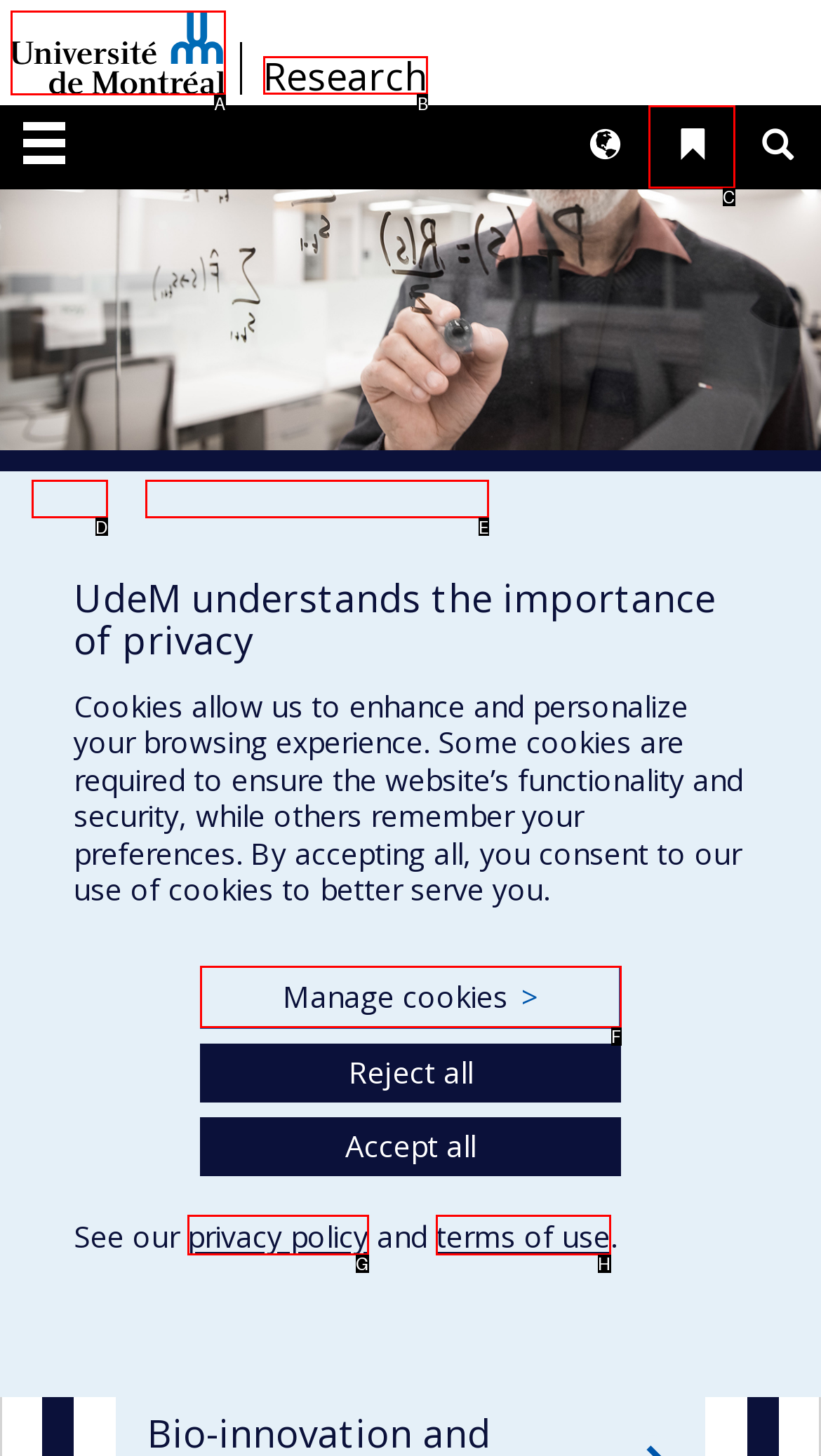Specify the letter of the UI element that should be clicked to achieve the following: Go to the Research page
Provide the corresponding letter from the choices given.

B